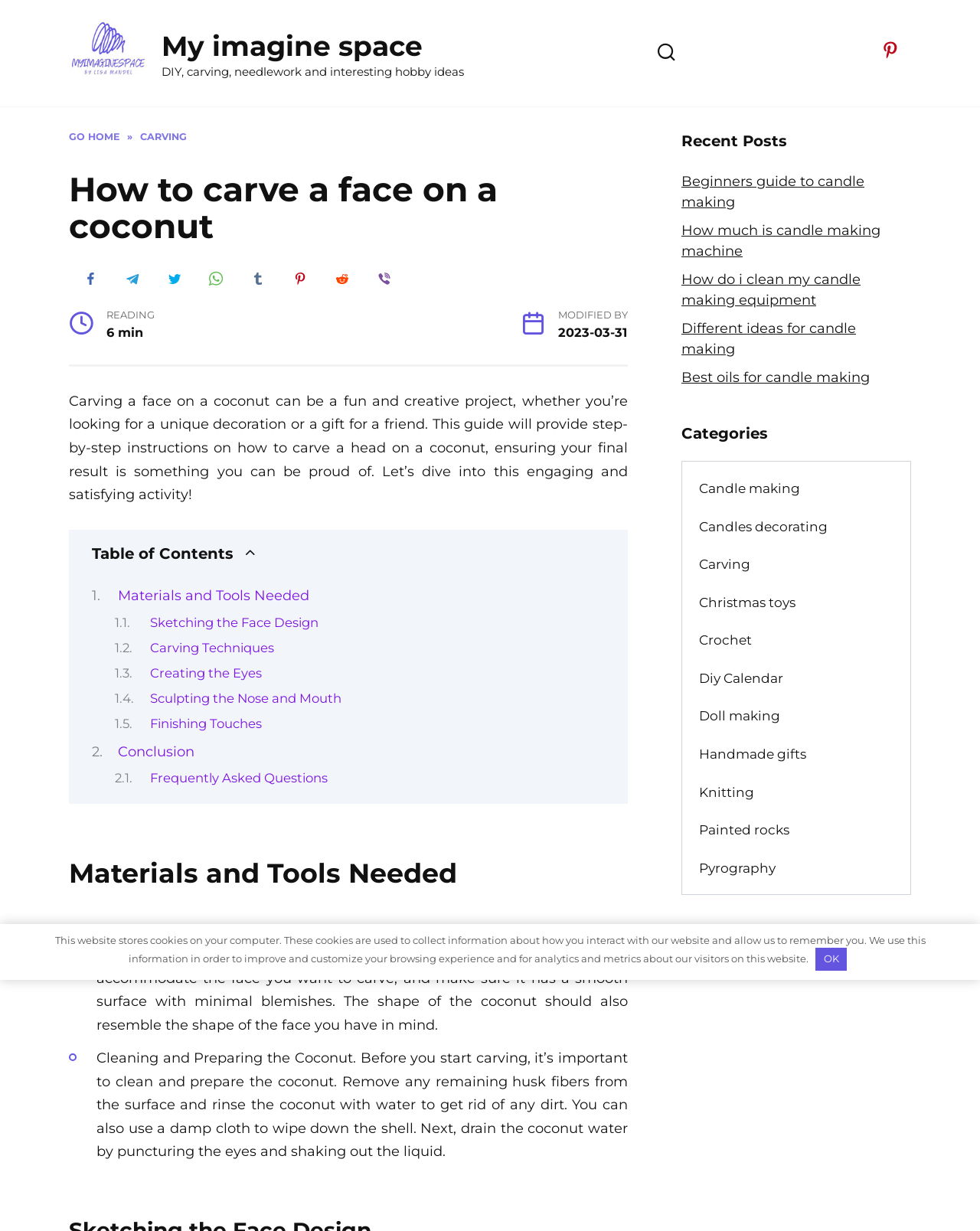Determine the bounding box coordinates of the section to be clicked to follow the instruction: "explore Carving category". The coordinates should be given as four float numbers between 0 and 1, formatted as [left, top, right, bottom].

[0.696, 0.443, 0.783, 0.474]